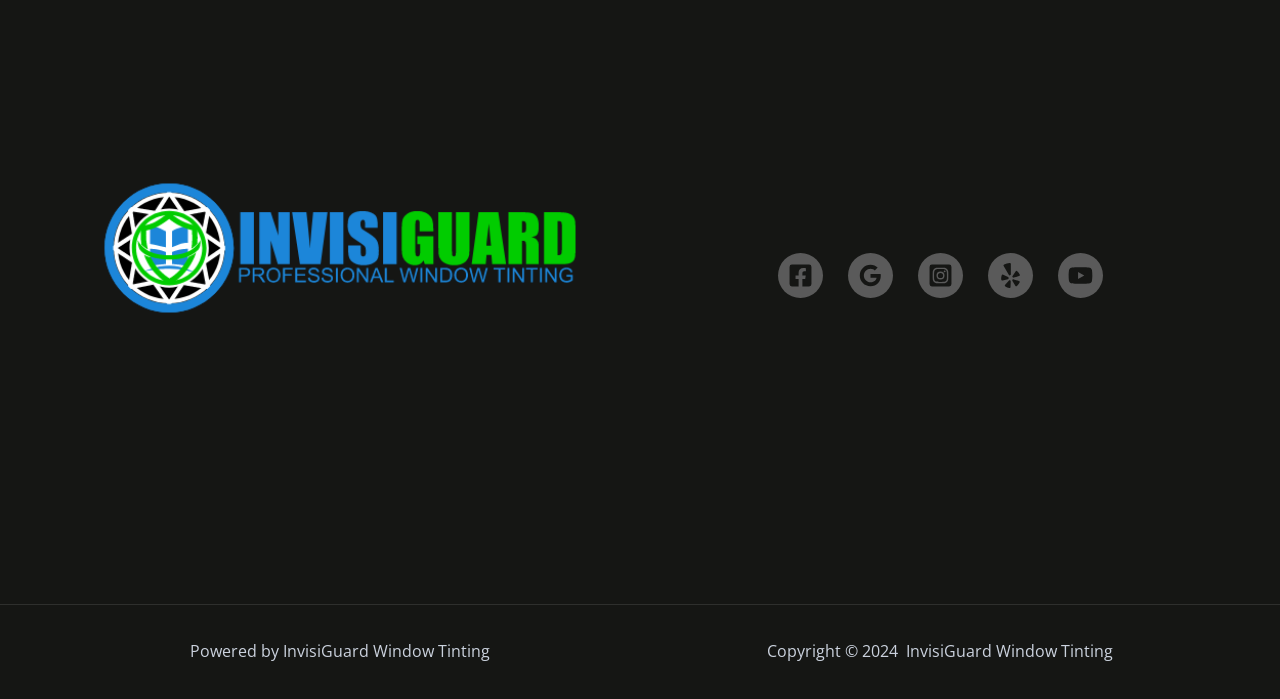What is the text associated with the Google image?
Answer the question with detailed information derived from the image.

I found the image associated with the Google link and its corresponding OCR text, which is 'Google Reviews'.